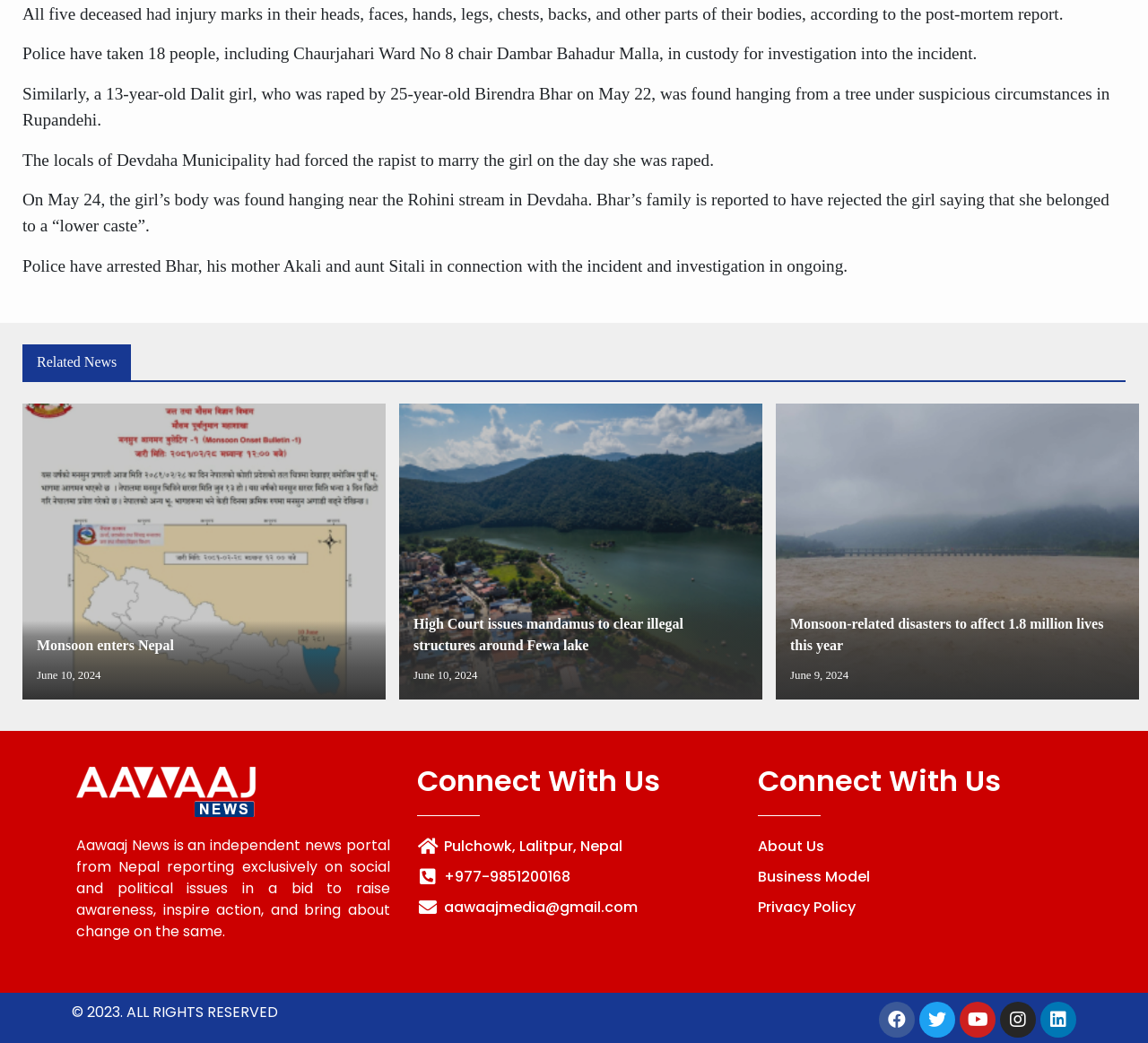Identify the bounding box of the UI element that matches this description: "Privacy Policy".

[0.66, 0.86, 0.934, 0.88]